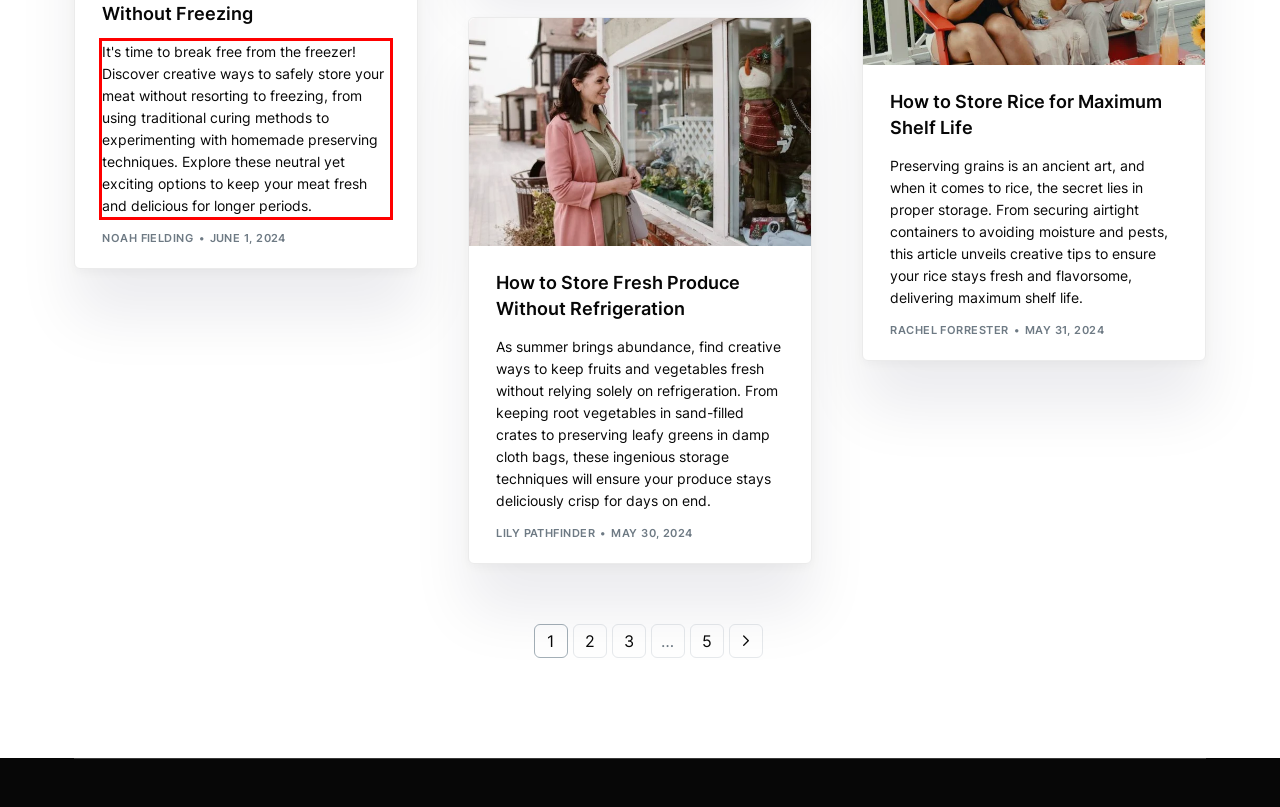Identify the text inside the red bounding box on the provided webpage screenshot by performing OCR.

It's time to break free from the freezer! Discover creative ways to safely store your meat without resorting to freezing, from using traditional curing methods to experimenting with homemade preserving techniques. Explore these neutral yet exciting options to keep your meat fresh and delicious for longer periods.